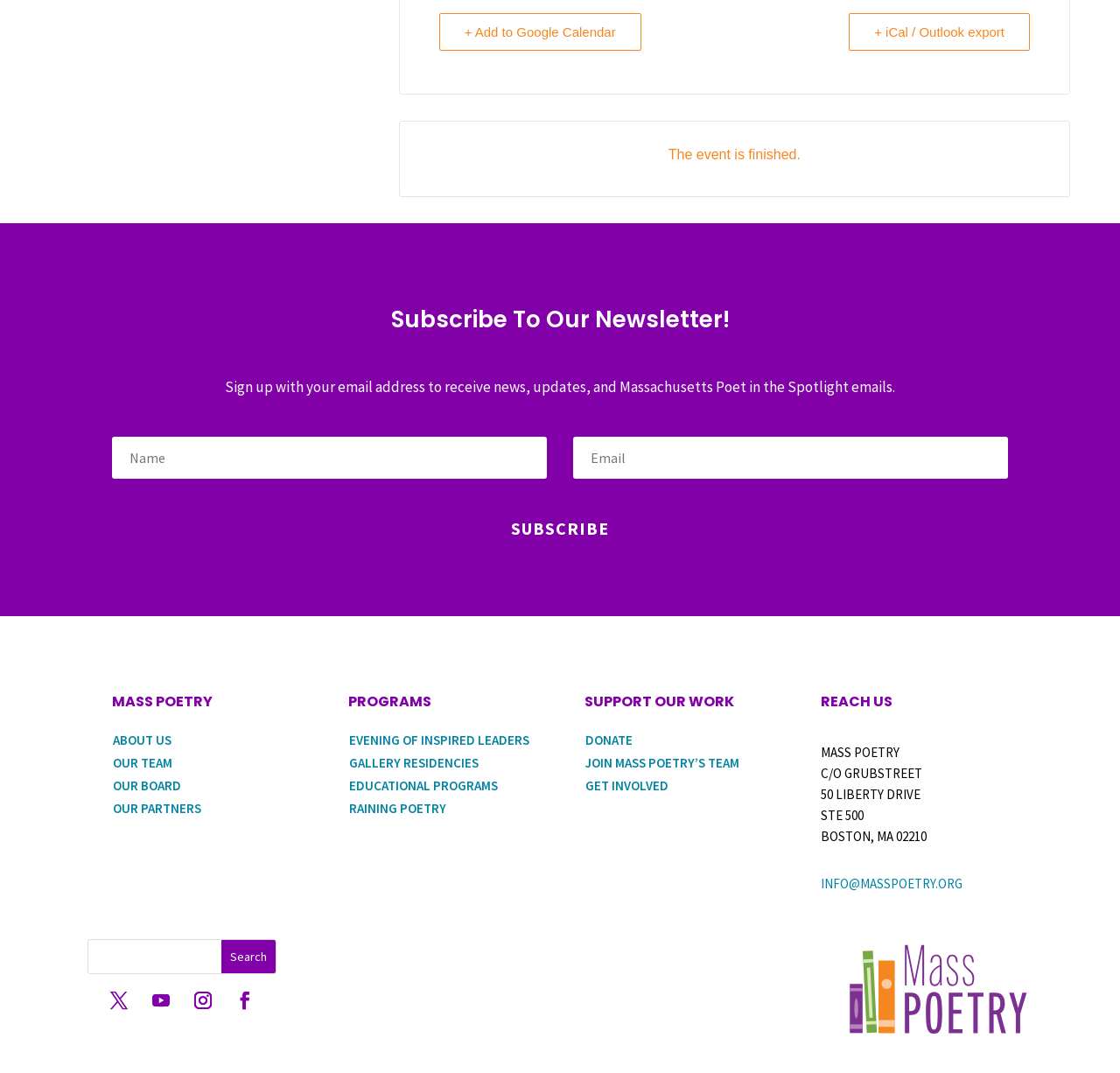What is the name of the organization?
Using the visual information from the image, give a one-word or short-phrase answer.

Mass Poetry